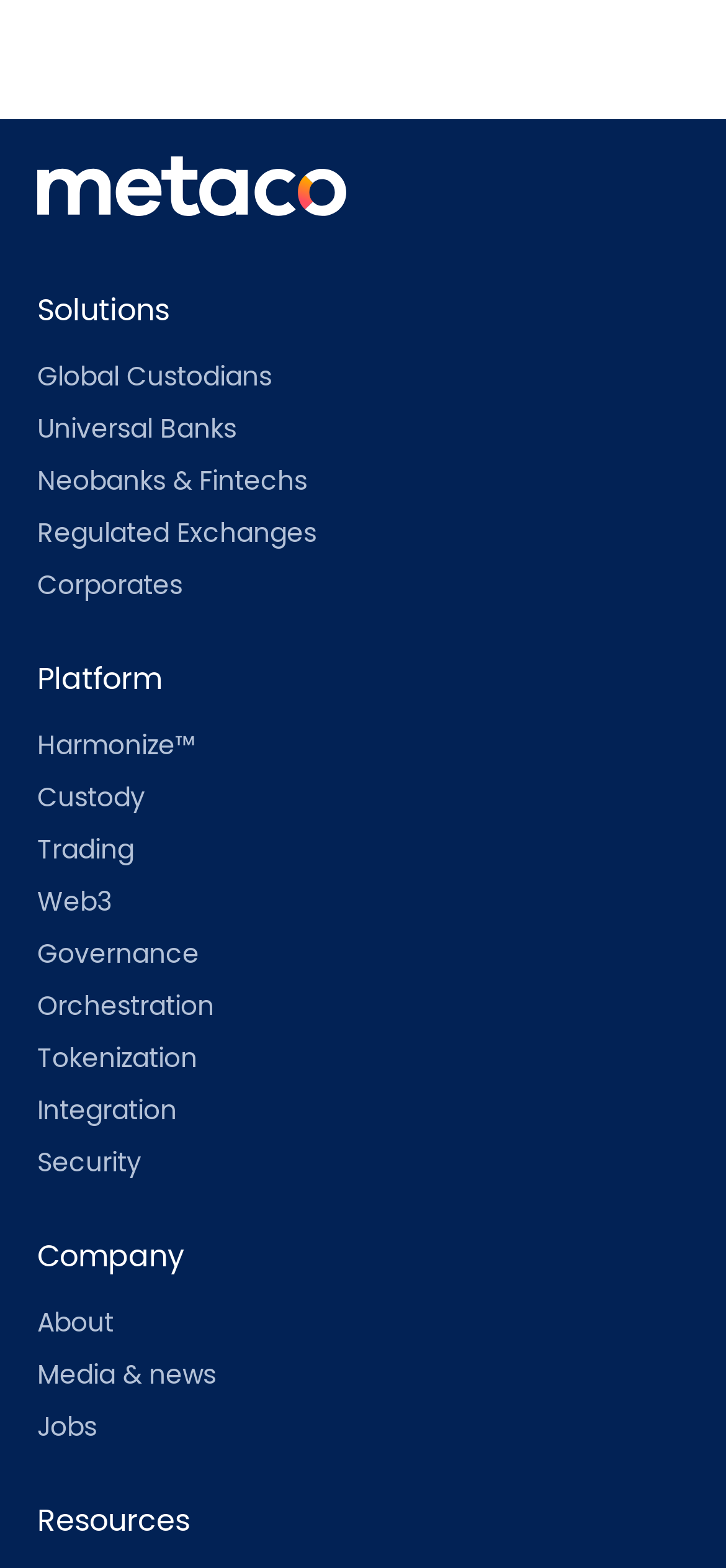Give the bounding box coordinates for this UI element: "Media & news". The coordinates should be four float numbers between 0 and 1, arranged as [left, top, right, bottom].

[0.051, 0.867, 0.949, 0.888]